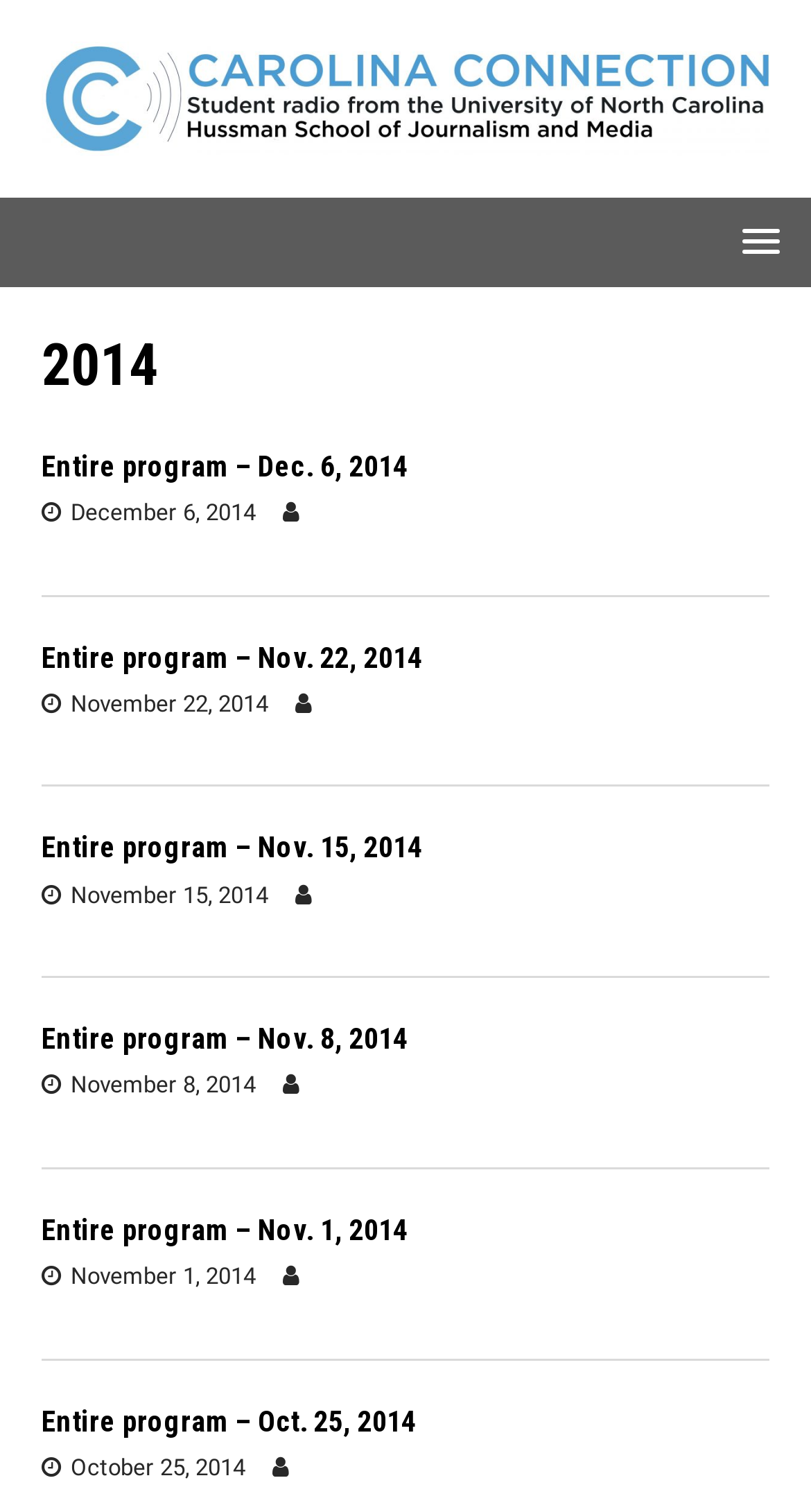Find the bounding box coordinates for the element that must be clicked to complete the instruction: "View the 'Entire program – Dec. 6, 2014' article". The coordinates should be four float numbers between 0 and 1, indicated as [left, top, right, bottom].

[0.051, 0.297, 0.503, 0.319]